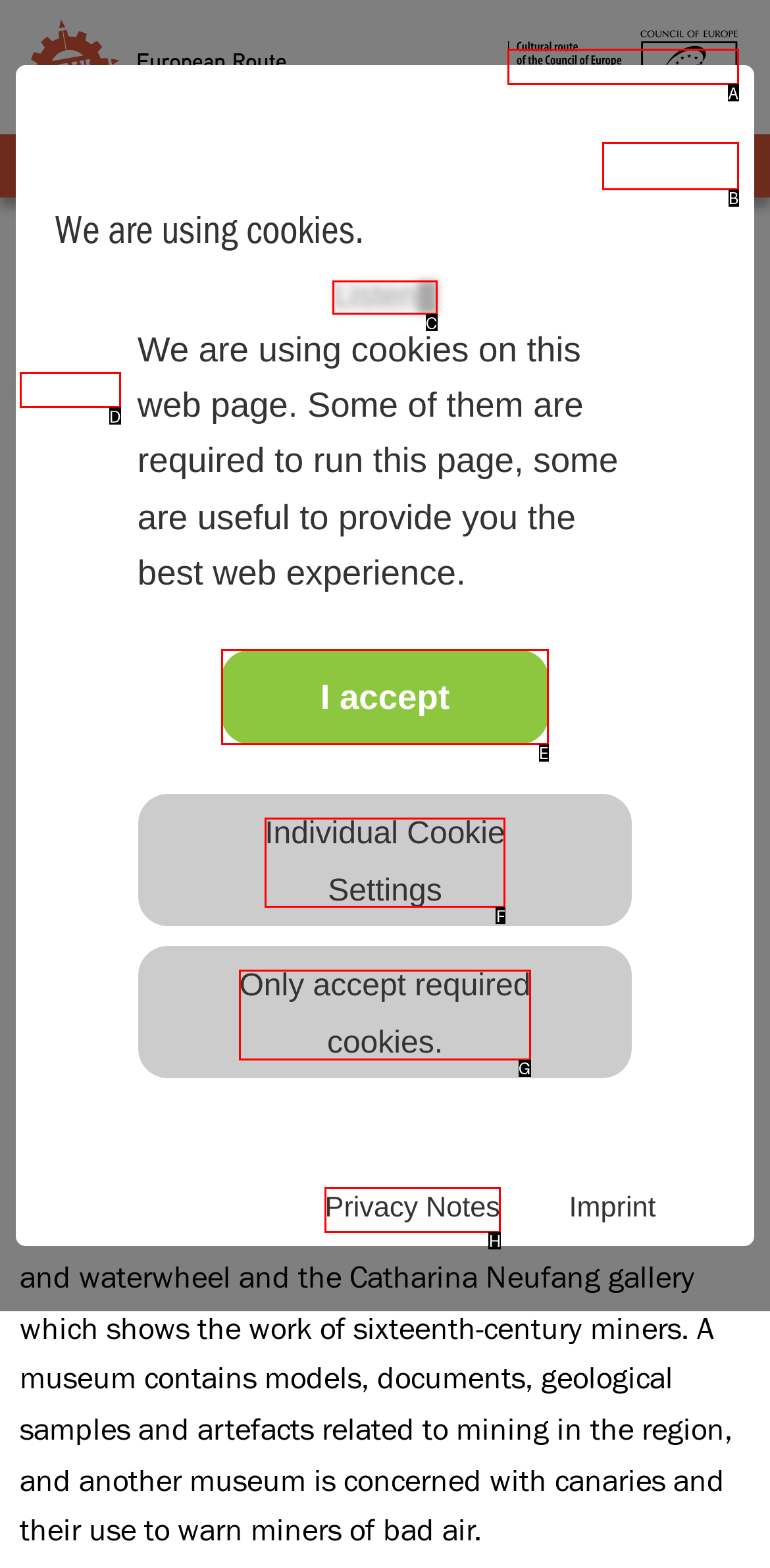Identify which lettered option completes the task: Go to the Privacy Notes page. Provide the letter of the correct choice.

H